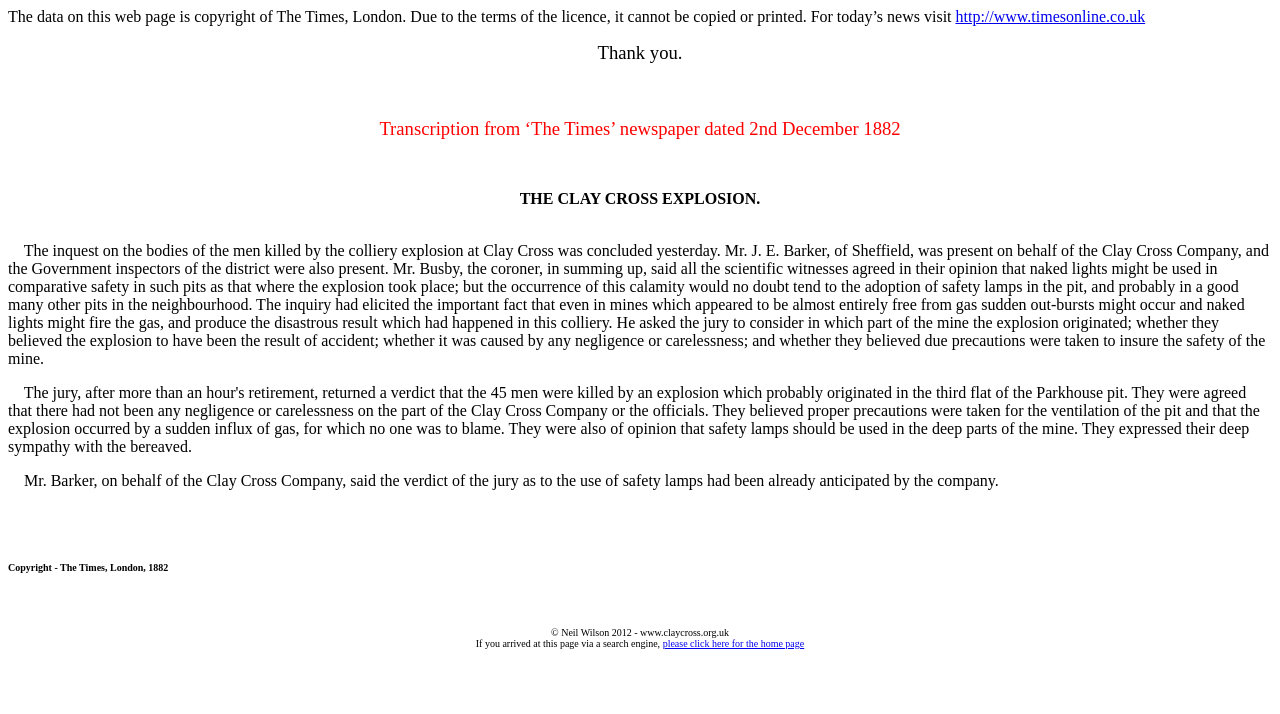Identify and provide the bounding box for the element described by: "http://www.timesonline.co.uk".

[0.746, 0.011, 0.895, 0.035]